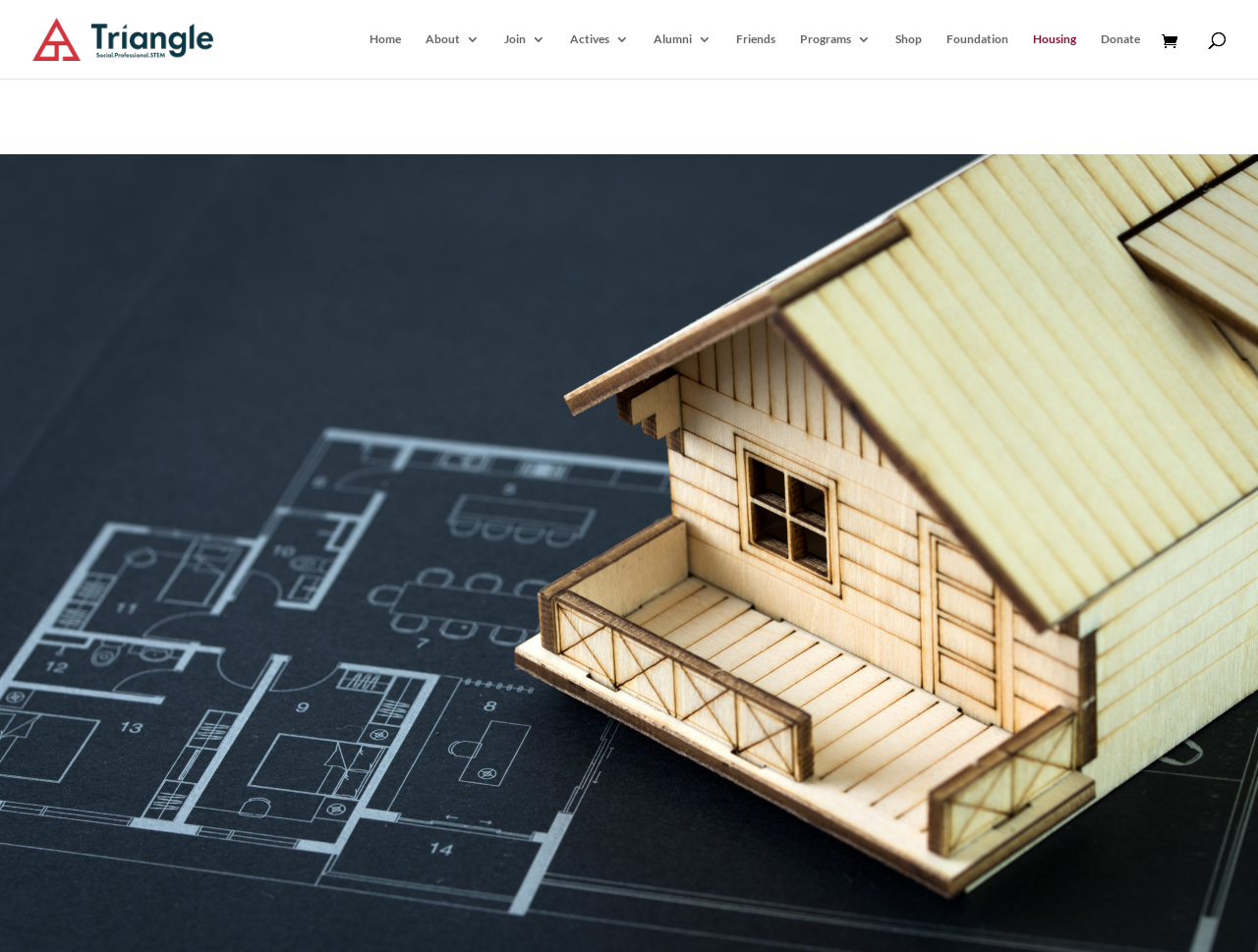Please identify the bounding box coordinates of the clickable element to fulfill the following instruction: "go to home page". The coordinates should be four float numbers between 0 and 1, i.e., [left, top, right, bottom].

[0.294, 0.034, 0.319, 0.083]